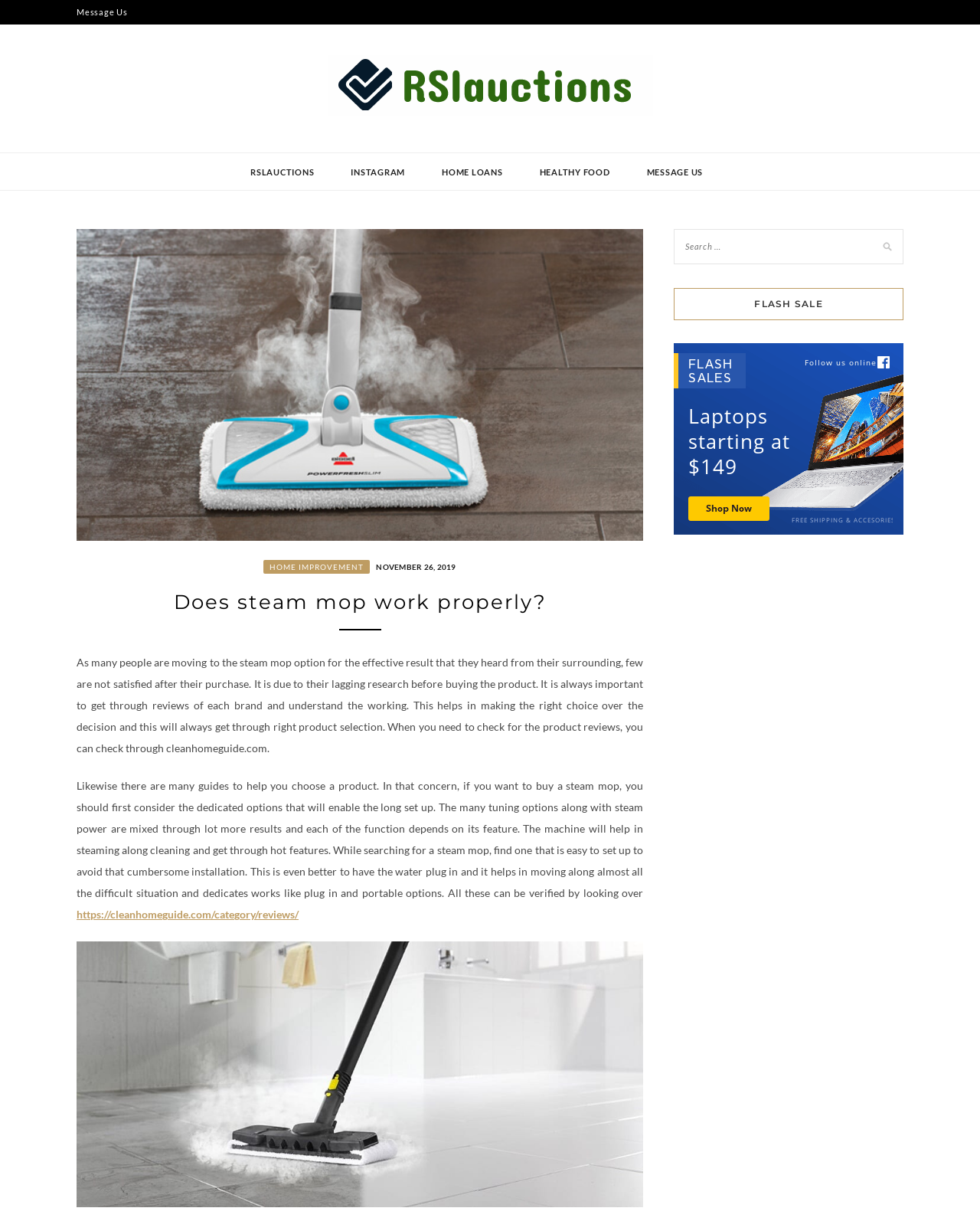Please identify the bounding box coordinates of the element on the webpage that should be clicked to follow this instruction: "Visit the 'Right way to surf' website". The bounding box coordinates should be given as four float numbers between 0 and 1, formatted as [left, top, right, bottom].

[0.334, 0.087, 0.666, 0.097]